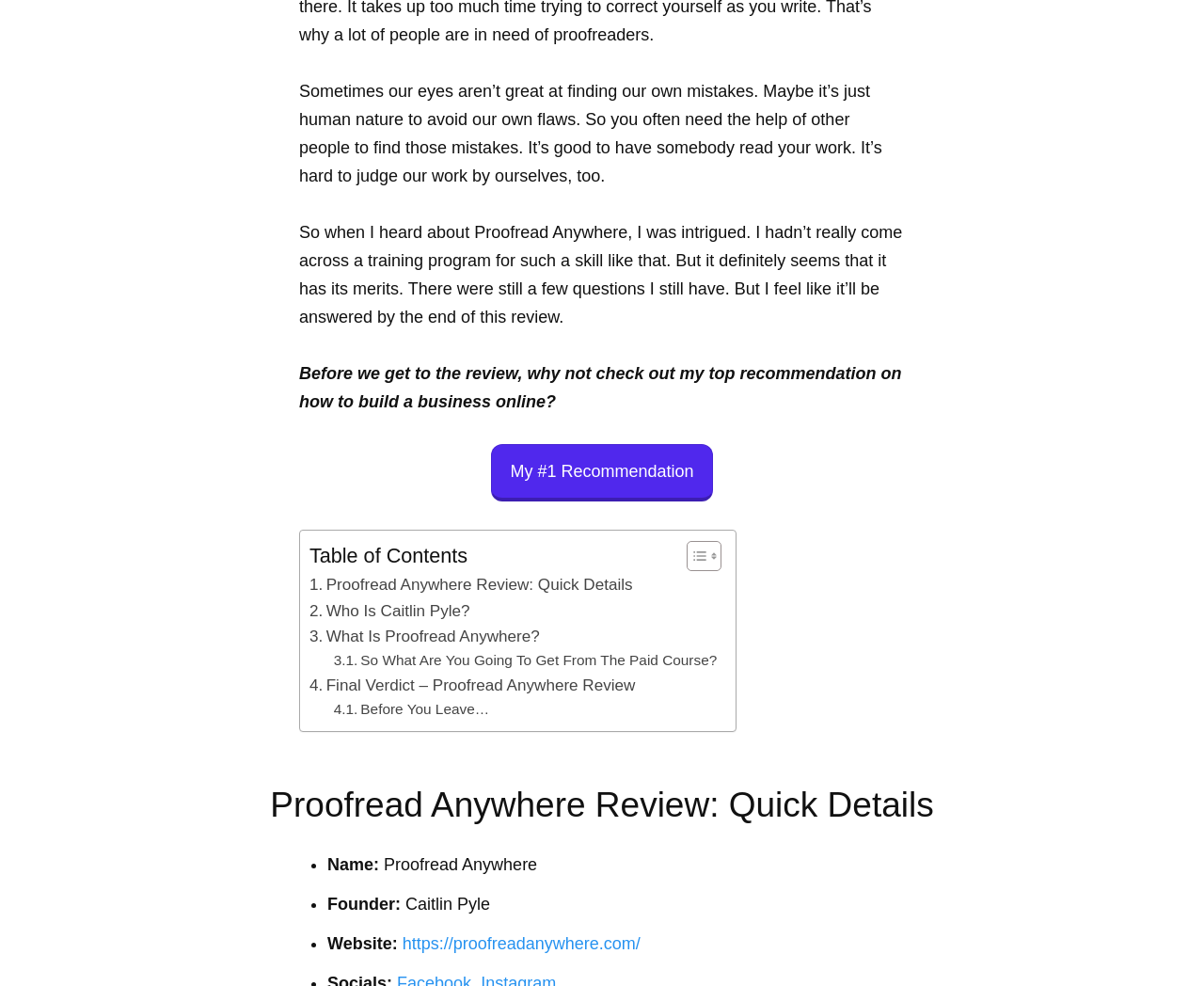How many links are in the 'Table of Contents' section? Examine the screenshot and reply using just one word or a brief phrase.

6